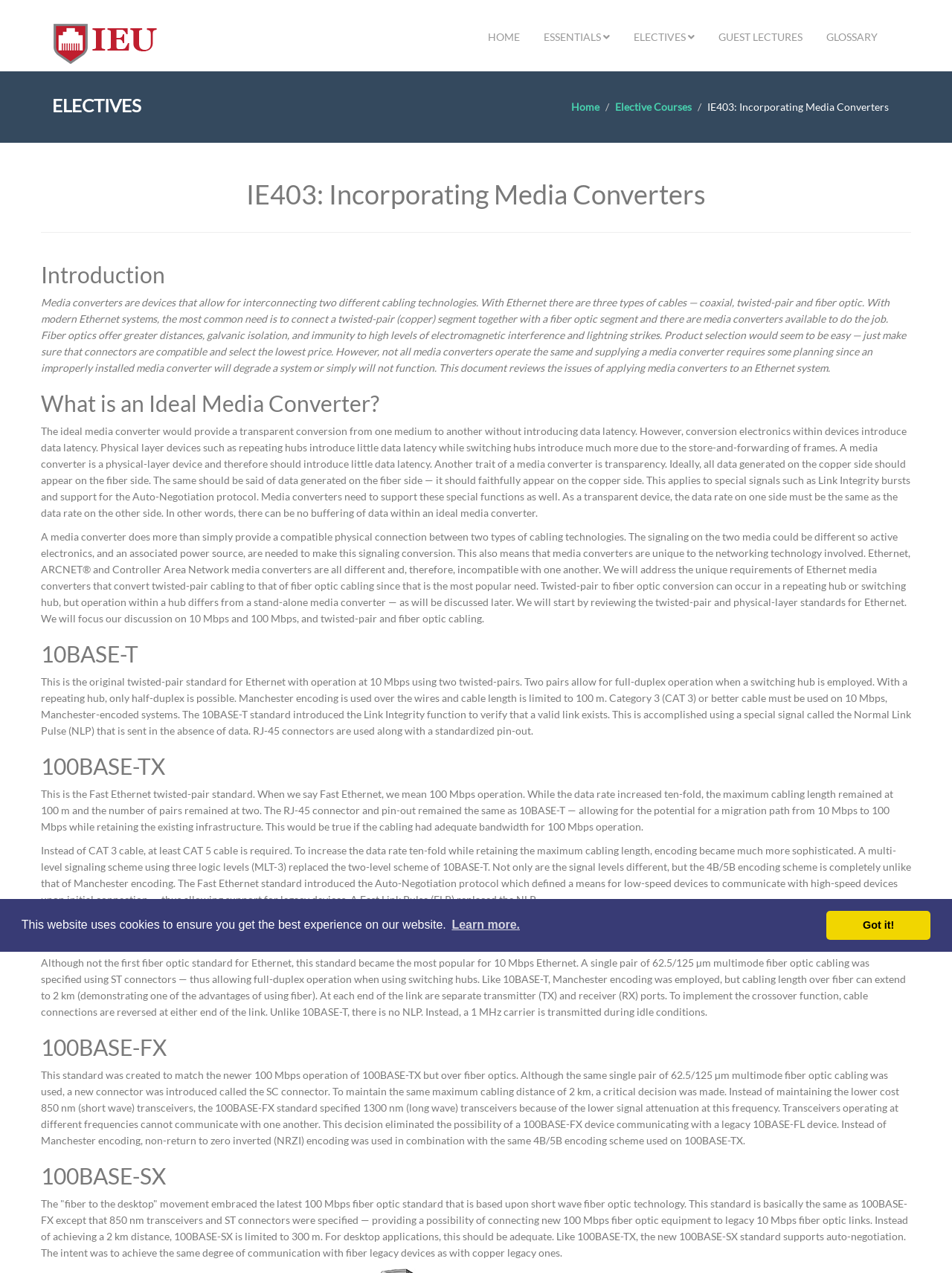Locate the bounding box coordinates of the element to click to perform the following action: 'view 'ELECTIVES''. The coordinates should be given as four float values between 0 and 1, in the form of [left, top, right, bottom].

[0.559, 0.018, 0.652, 0.041]